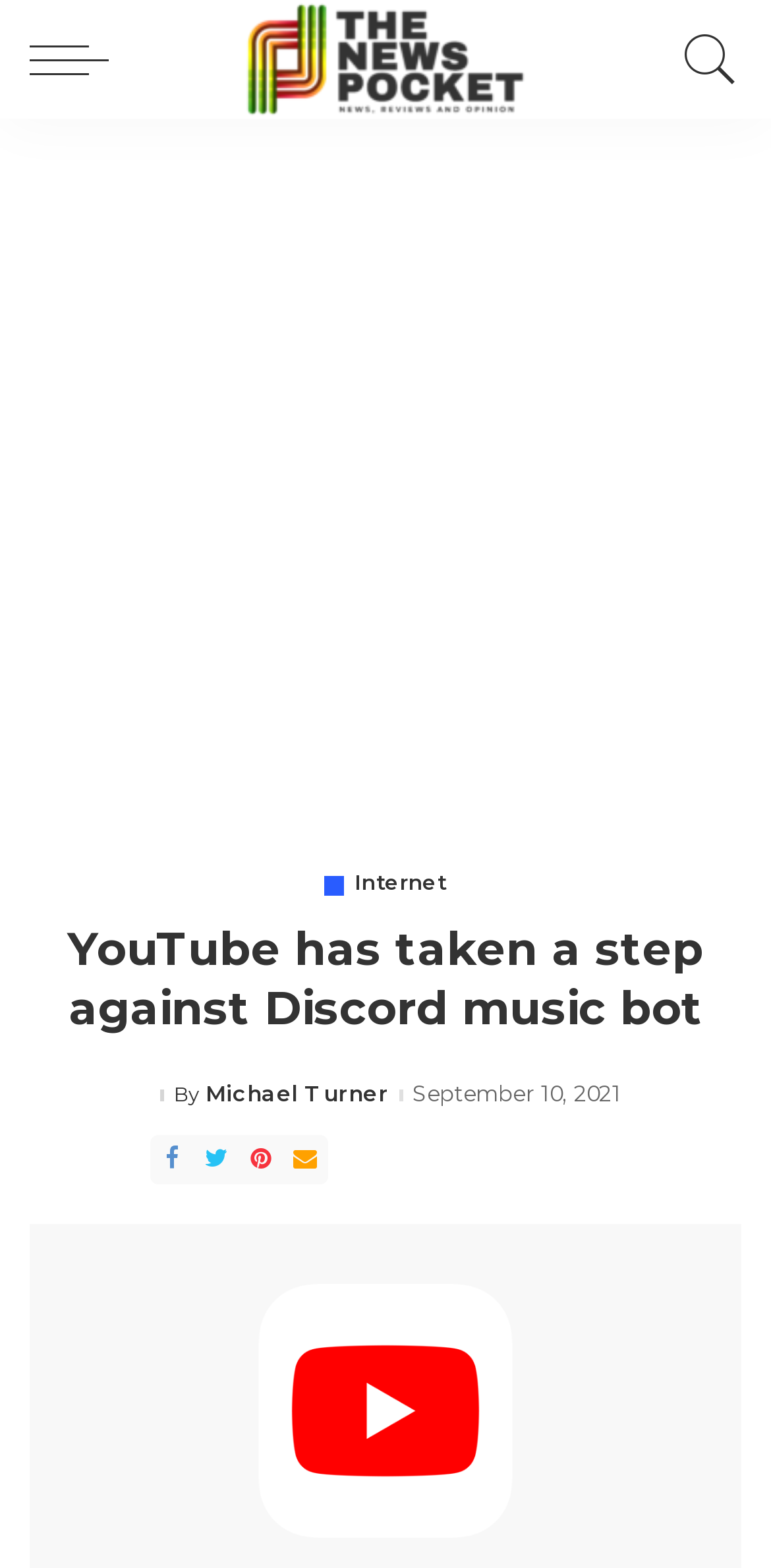Who wrote the article?
From the details in the image, answer the question comprehensively.

I found the author's name by looking at the text 'Posted by' followed by 'By' and then the author's name 'Michael Turner' which is a link.